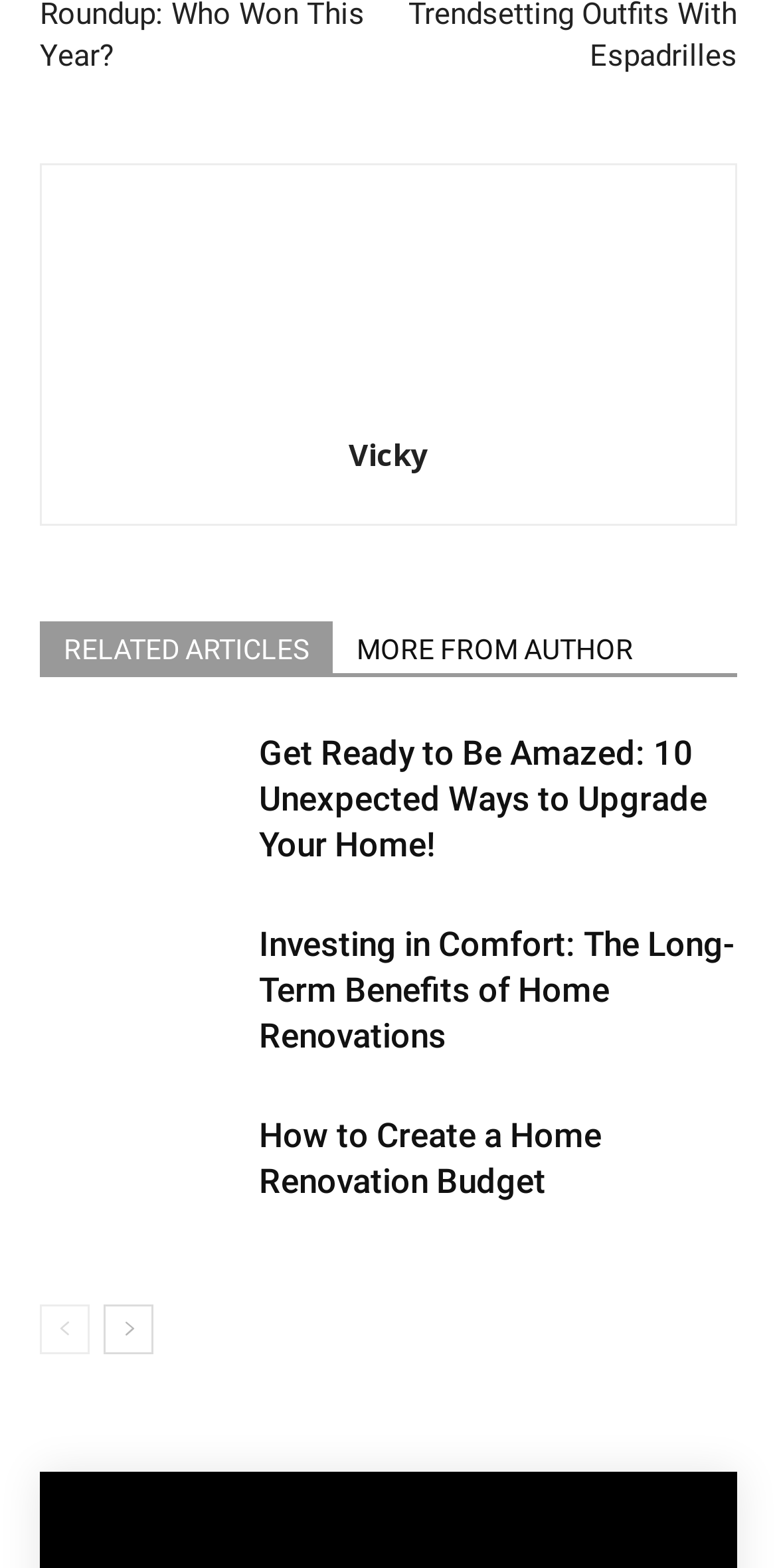Identify and provide the bounding box for the element described by: "Vicky".

[0.449, 0.277, 0.551, 0.302]